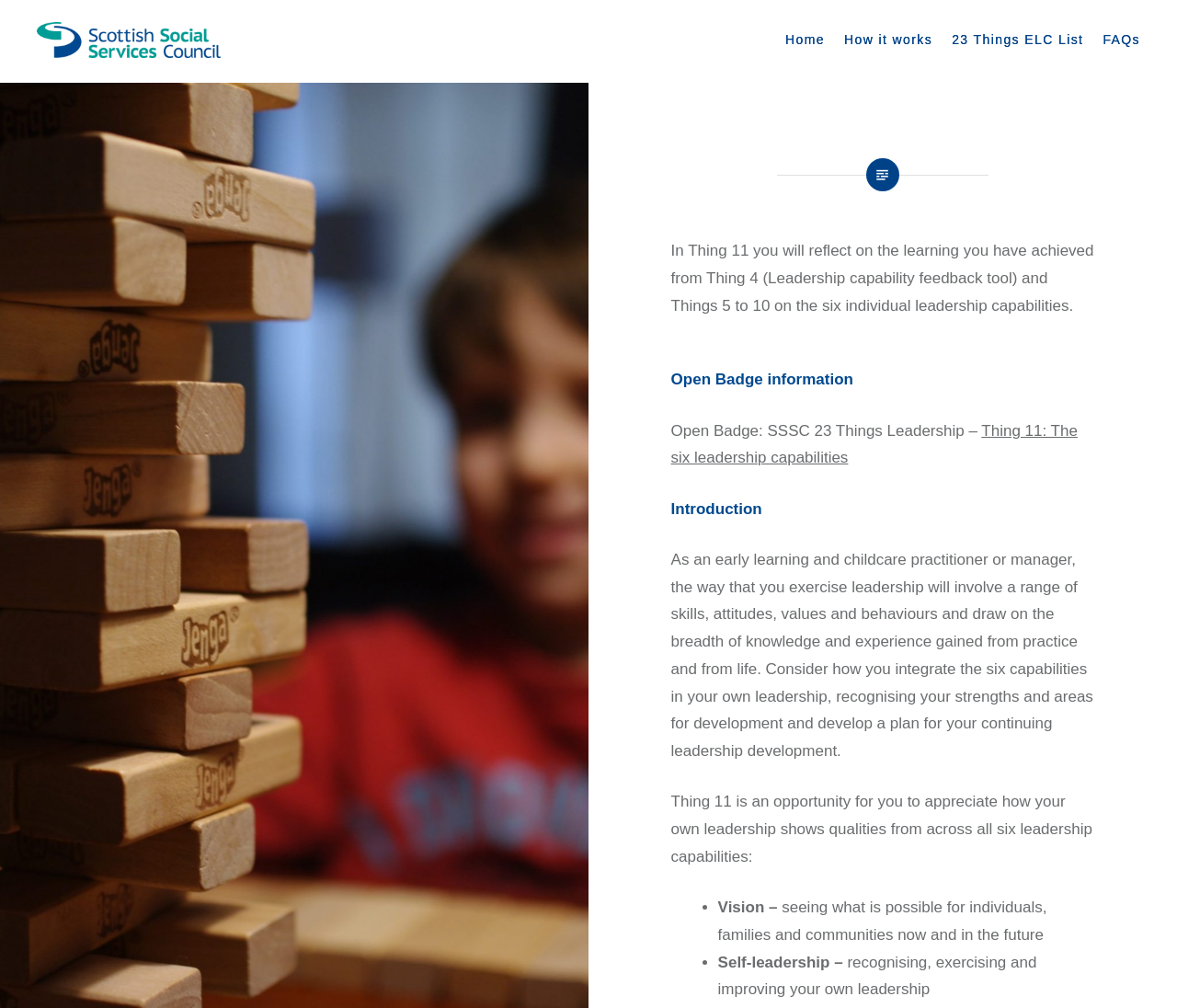Craft a detailed narrative of the webpage's structure and content.

The webpage is about Thing 11 of the 23 Things ELC Leadership program, which focuses on reflecting on the learning achieved from previous things, specifically Thing 4 and Things 5 to 10, regarding the six individual leadership capabilities.

At the top left corner, there is an SSSC Colour logo, accompanied by a heading that reads "23 Things ELC Leadership". Below this, there are five links: "Home", "How it works", "23 Things ELC List", and "FAQs", which are aligned horizontally across the top of the page.

The main content of the page is divided into sections. The first section has a brief introduction to Thing 11, explaining that it is an opportunity to reflect on the learning achieved from previous things. Below this, there is a section that discusses the importance of leadership in early learning and childcare, highlighting the range of skills, attitudes, values, and behaviors involved.

The next section is about integrating the six leadership capabilities, recognizing strengths and areas for development, and developing a plan for continuing leadership development. This is followed by a section that lists the six leadership capabilities, including Vision, Self-leadership, and others, with brief descriptions of each.

Throughout the page, there are no images other than the SSSC Colour logo at the top. The text is organized in a clear and readable format, with headings and paragraphs that guide the reader through the content.